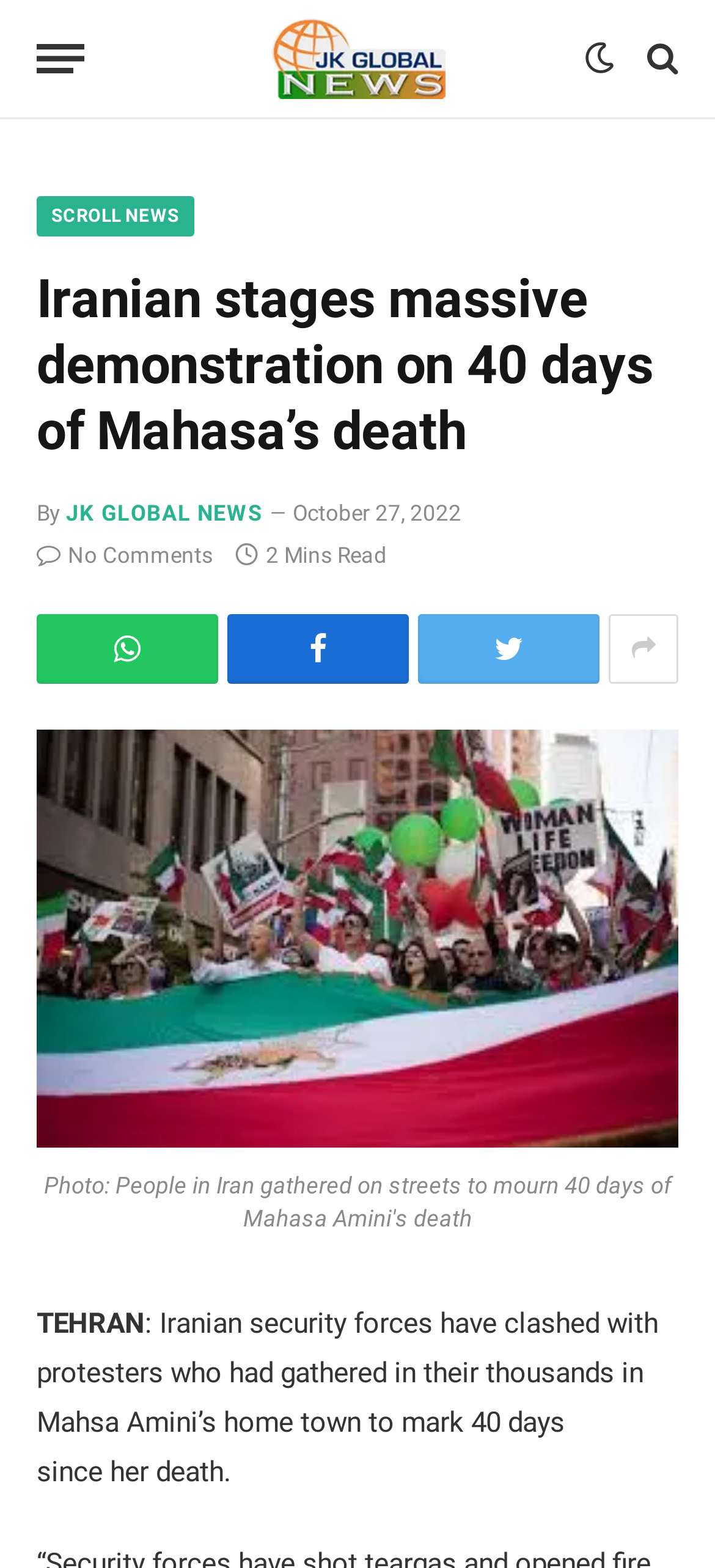Identify the bounding box coordinates of the area you need to click to perform the following instruction: "Share the news on social media".

[0.318, 0.391, 0.572, 0.436]